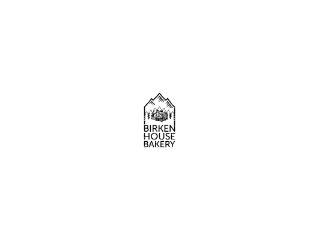What is the design of the logo intended to evoke?
Using the screenshot, give a one-word or short phrase answer.

A sense of comfort and community